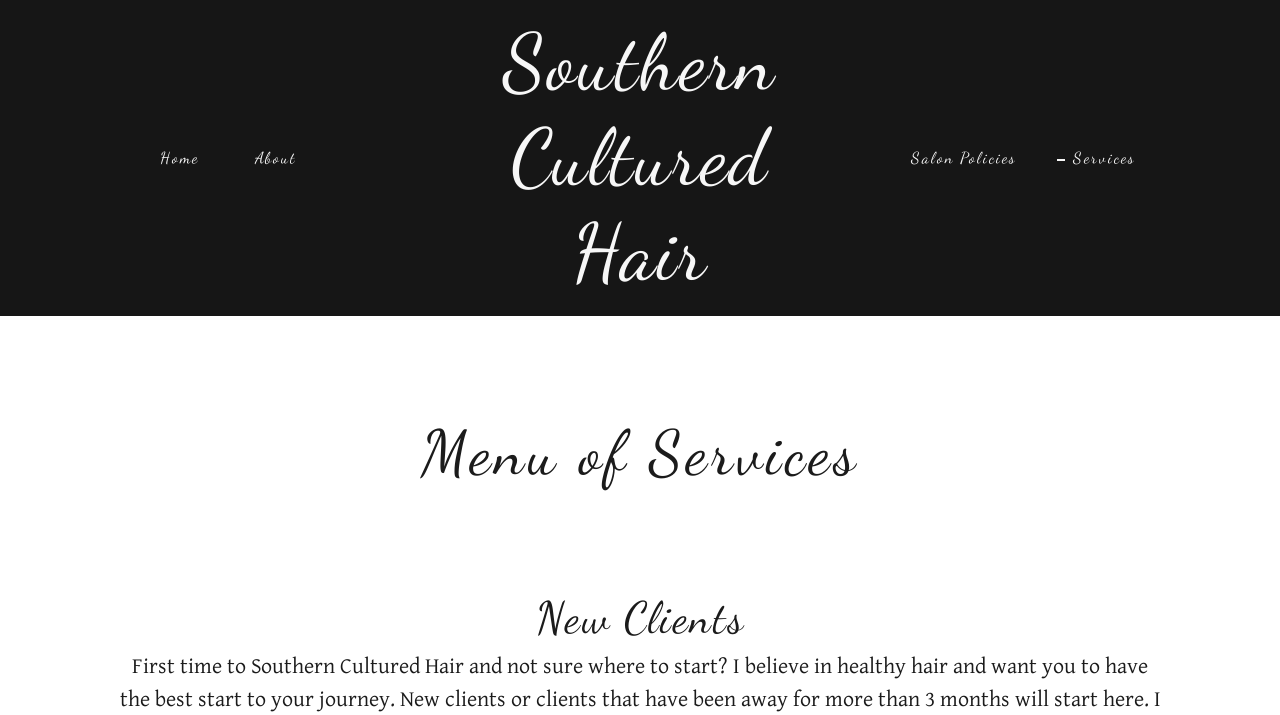Produce an extensive caption that describes everything on the webpage.

The webpage is titled "Services" and appears to be a menu or directory of services offered by a salon or hair care business. At the top of the page, there is a navigation menu with five links: "Home", "About", "Southern Cultured Hair", "Salon Policies", and "Services". The "Southern Cultured Hair" link is accompanied by a heading with the same text, which is positioned slightly above the link.

Below the navigation menu, there is a prominent heading that reads "Menu of Services", which takes up a significant portion of the page. Further down, there is another heading that reads "New Clients", which is positioned near the bottom of the page.

The layout of the page is organized, with clear headings and concise text. The navigation menu is positioned at the top, with the main content of the page divided into clear sections.